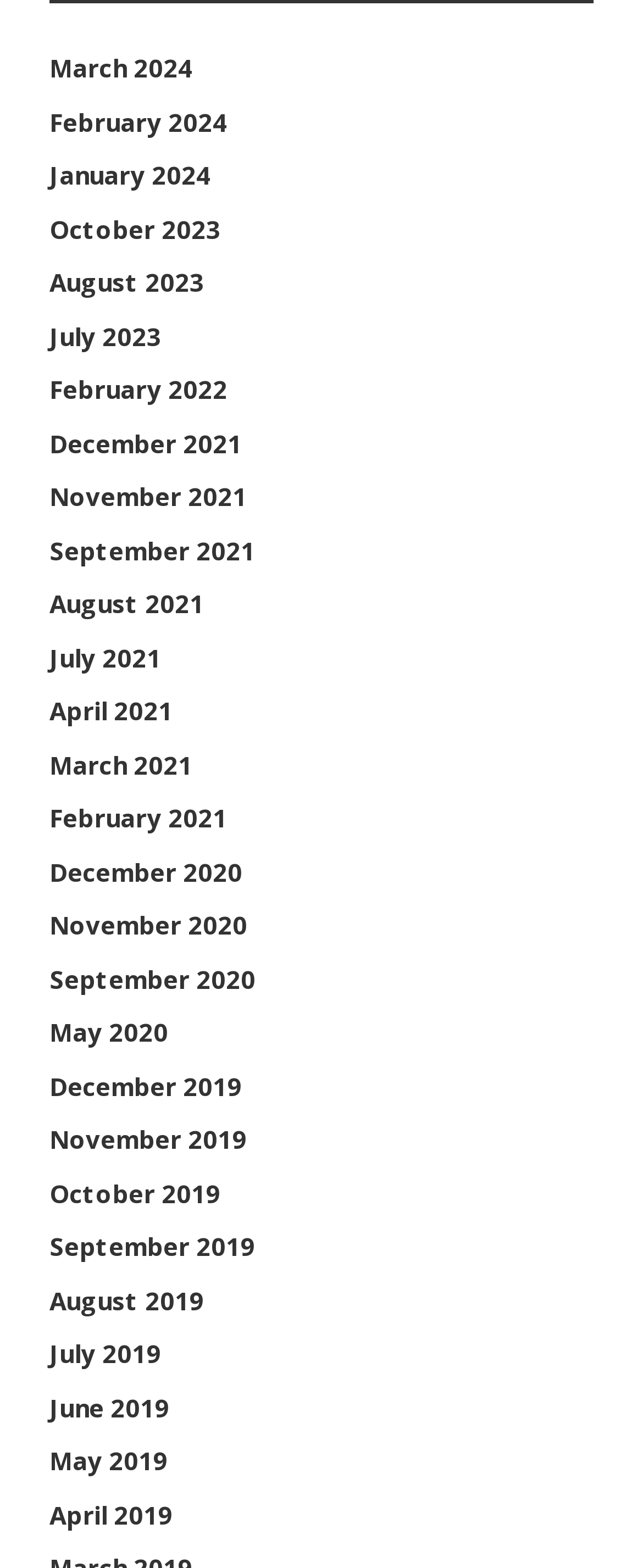Find the bounding box coordinates of the element to click in order to complete this instruction: "view March 2024". The bounding box coordinates must be four float numbers between 0 and 1, denoted as [left, top, right, bottom].

[0.077, 0.033, 0.3, 0.054]